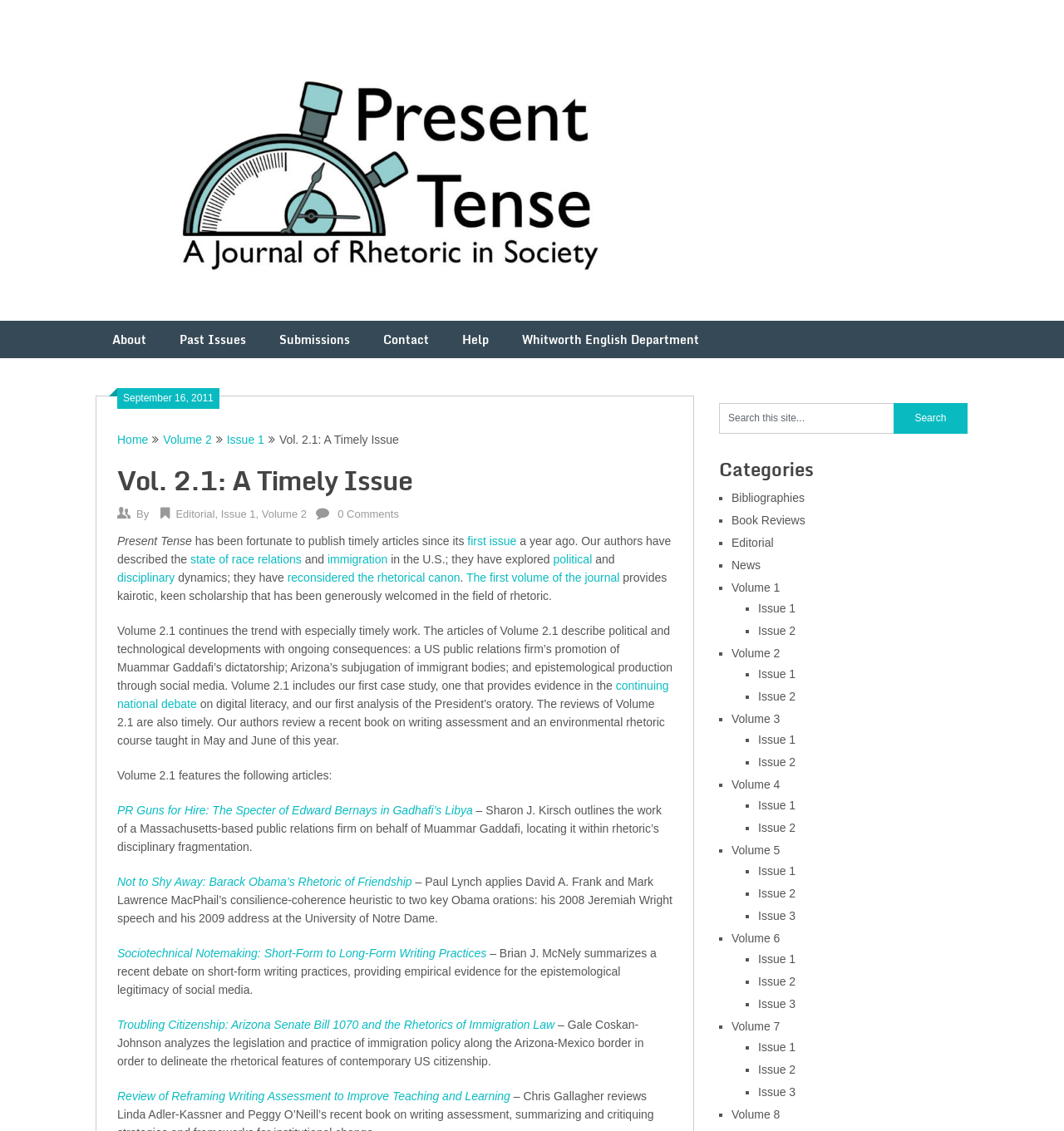Find and extract the text of the primary heading on the webpage.

Vol. 2.1: A Timely Issue